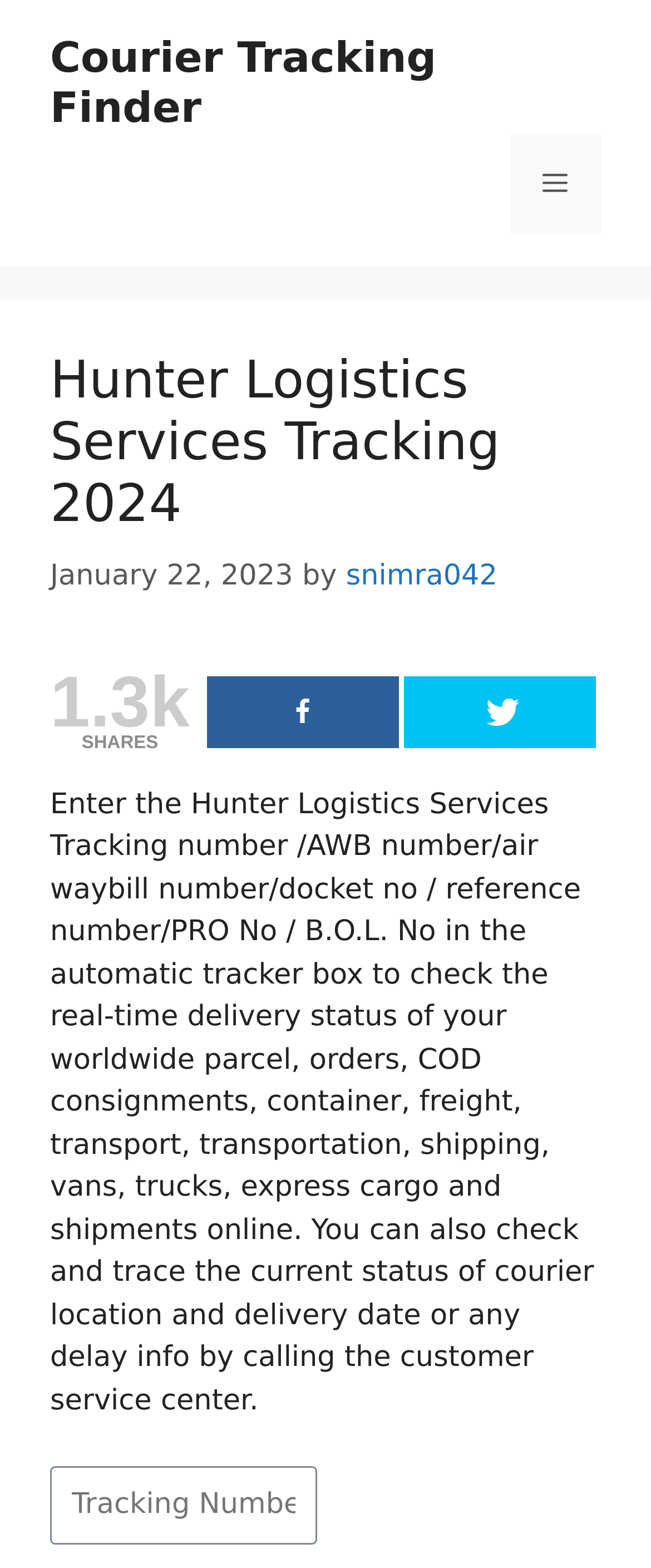Predict the bounding box of the UI element that fits this description: "Bounty Blitz".

None